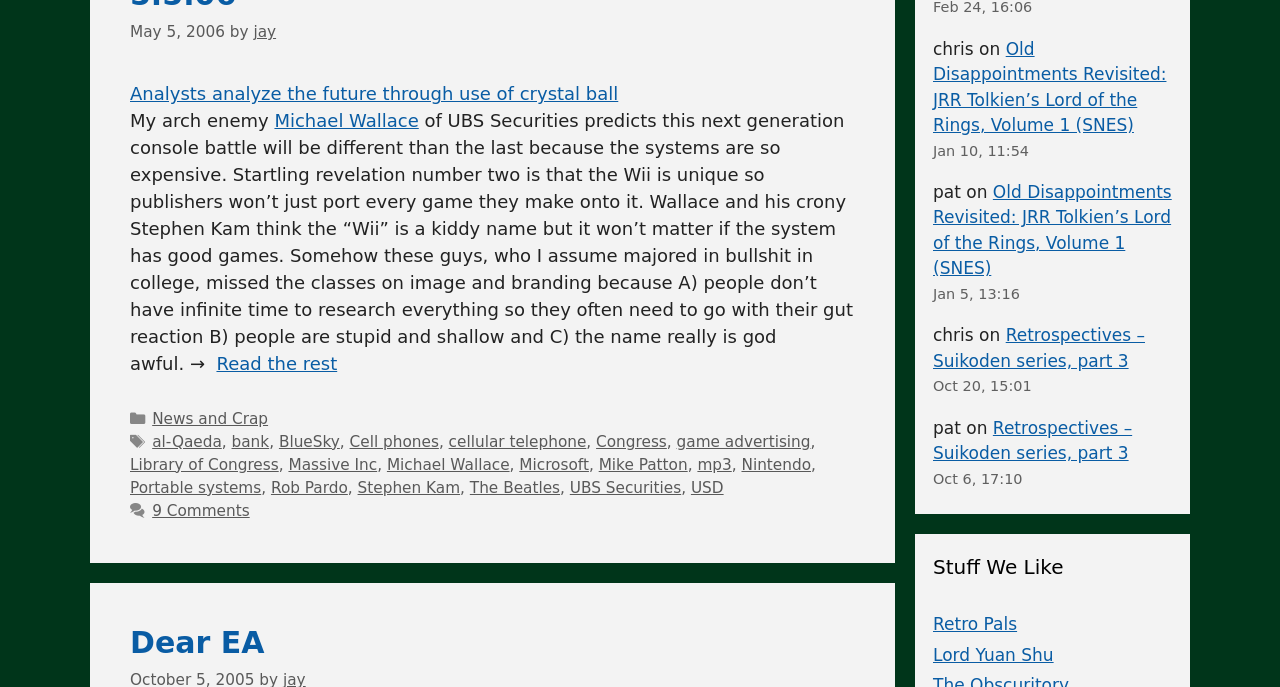Who is the author of the blog post?
Can you offer a detailed and complete answer to this question?

The author of the blog post is 'jay' as indicated by the link 'jay' with the text 'by' next to it, which is a common way to indicate the author of a blog post.